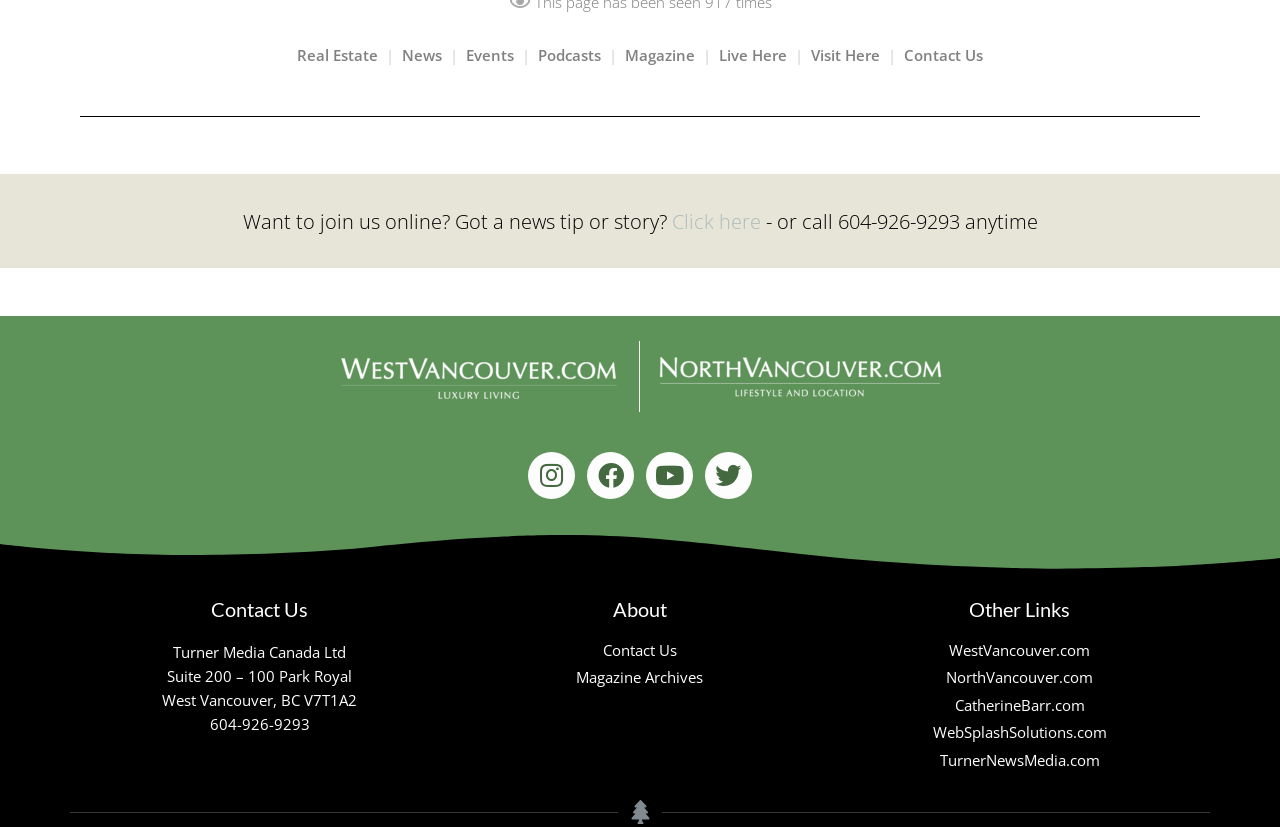Find the bounding box coordinates of the element I should click to carry out the following instruction: "Visit the News page".

[0.314, 0.054, 0.345, 0.079]